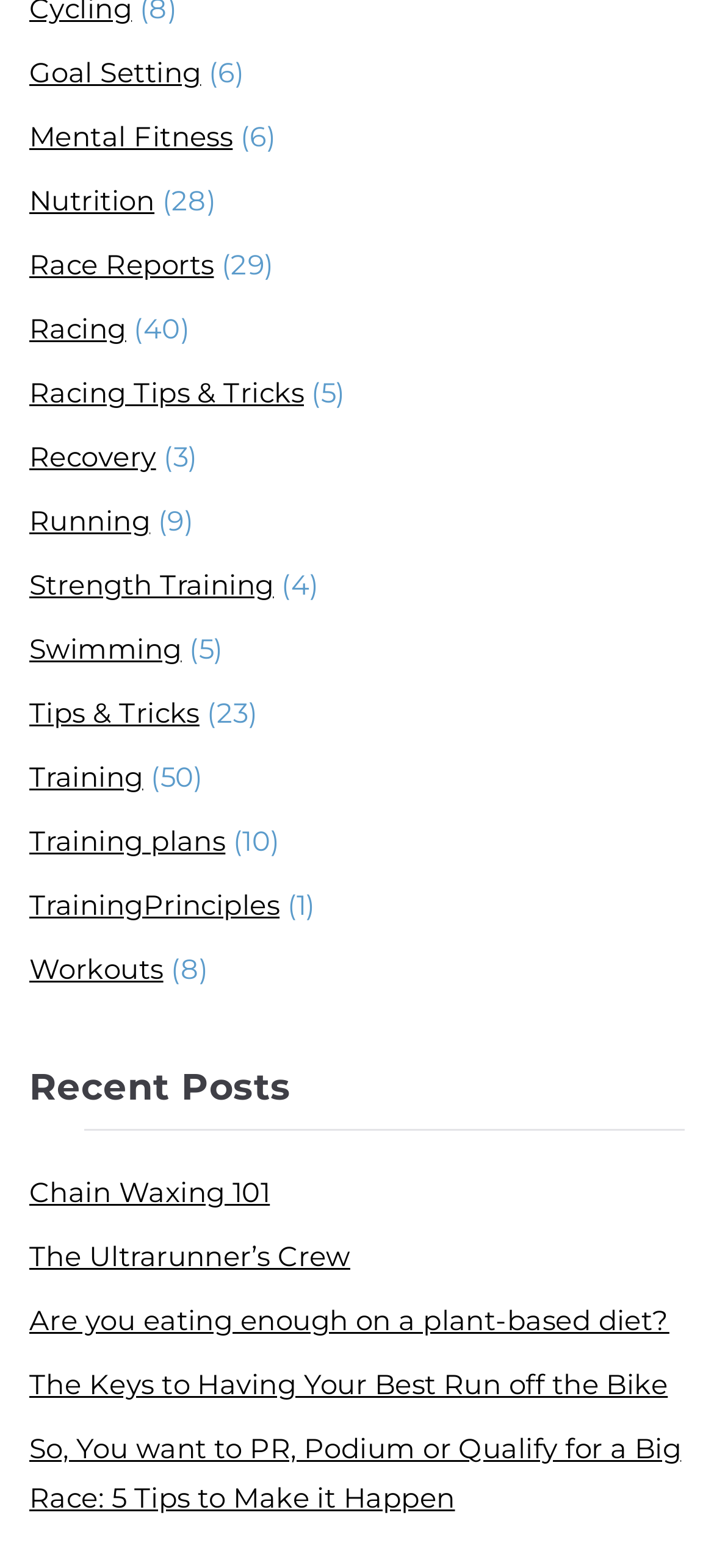How many StaticText elements are there on the webpage?
Provide a detailed and well-explained answer to the question.

I counted the number of StaticText elements on the webpage. There are 18 StaticText elements, each with a unique bounding box coordinate and text content.